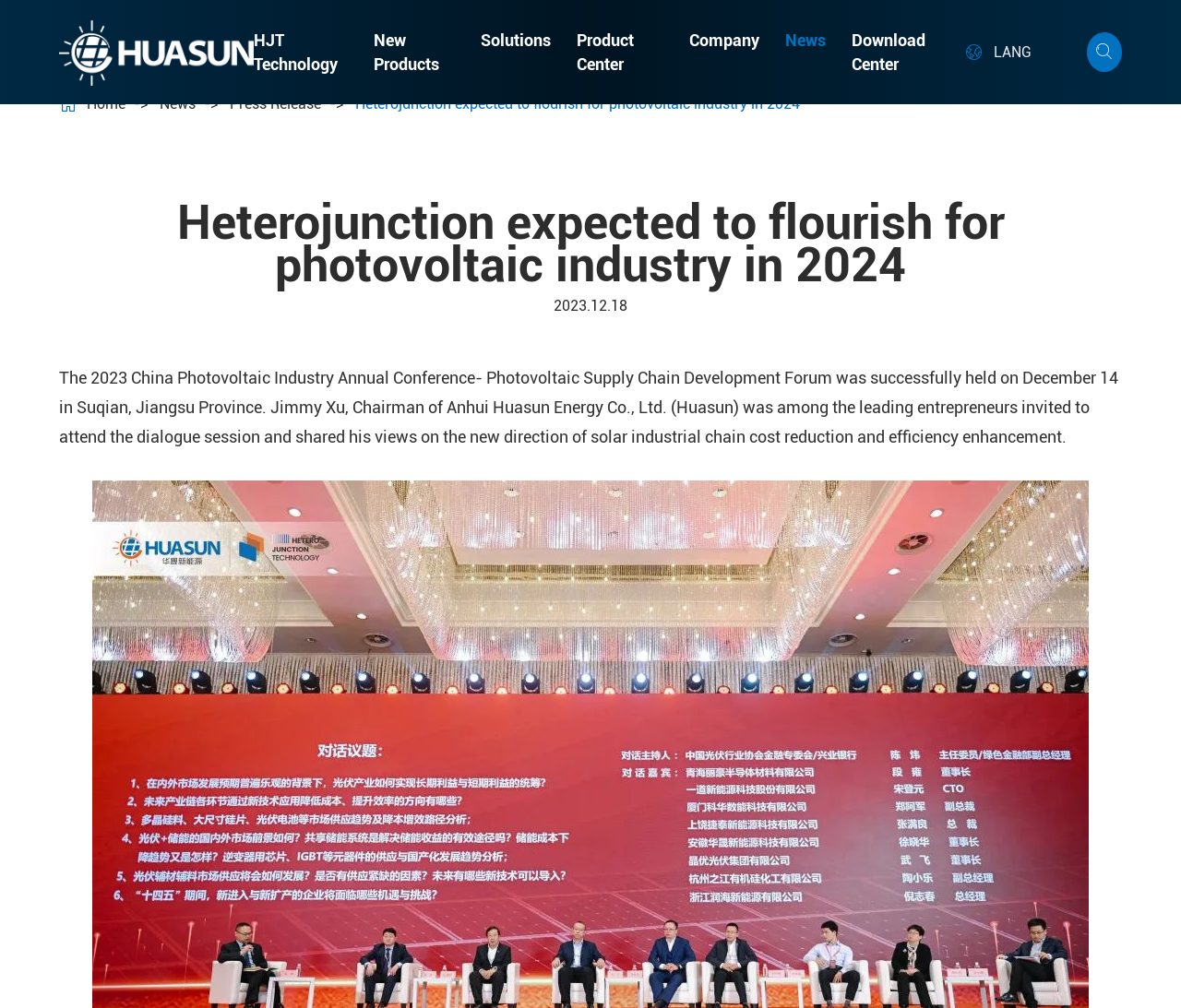Describe every aspect of the webpage comprehensively.

The webpage appears to be an article or news page from Anhui Huasun Energy Co., Ltd. At the top, there is a logo of the company, accompanied by a link to the company's homepage. Below the logo, there are several navigation links, including "HJT Technology", "New Products", "Solutions", "Product Center", "Company", "News", and "Download Center", which are evenly spaced and aligned horizontally.

On the right side of the navigation links, there are three icons, including a language selection dropdown, a search box, and a search button. The search box is a text input field where users can enter keywords to search for content on the website.

Below the navigation links, there is a heading that reads "Heterojunction expected to flourish for photovoltaic industry in 2024". This heading is followed by a paragraph of text that describes the 2023 China Photovoltaic Industry Annual Conference, where Jimmy Xu, Chairman of Anhui Huasun Energy Co., Ltd., shared his views on the new direction of solar industrial chain cost reduction and efficiency enhancement. The text also mentions the date of the conference, December 14, in Suqian, Jiangsu Province.

Above the main content, there are additional links to other pages, including "Home", "News", and "Press Release", which are aligned horizontally and positioned above the navigation links.